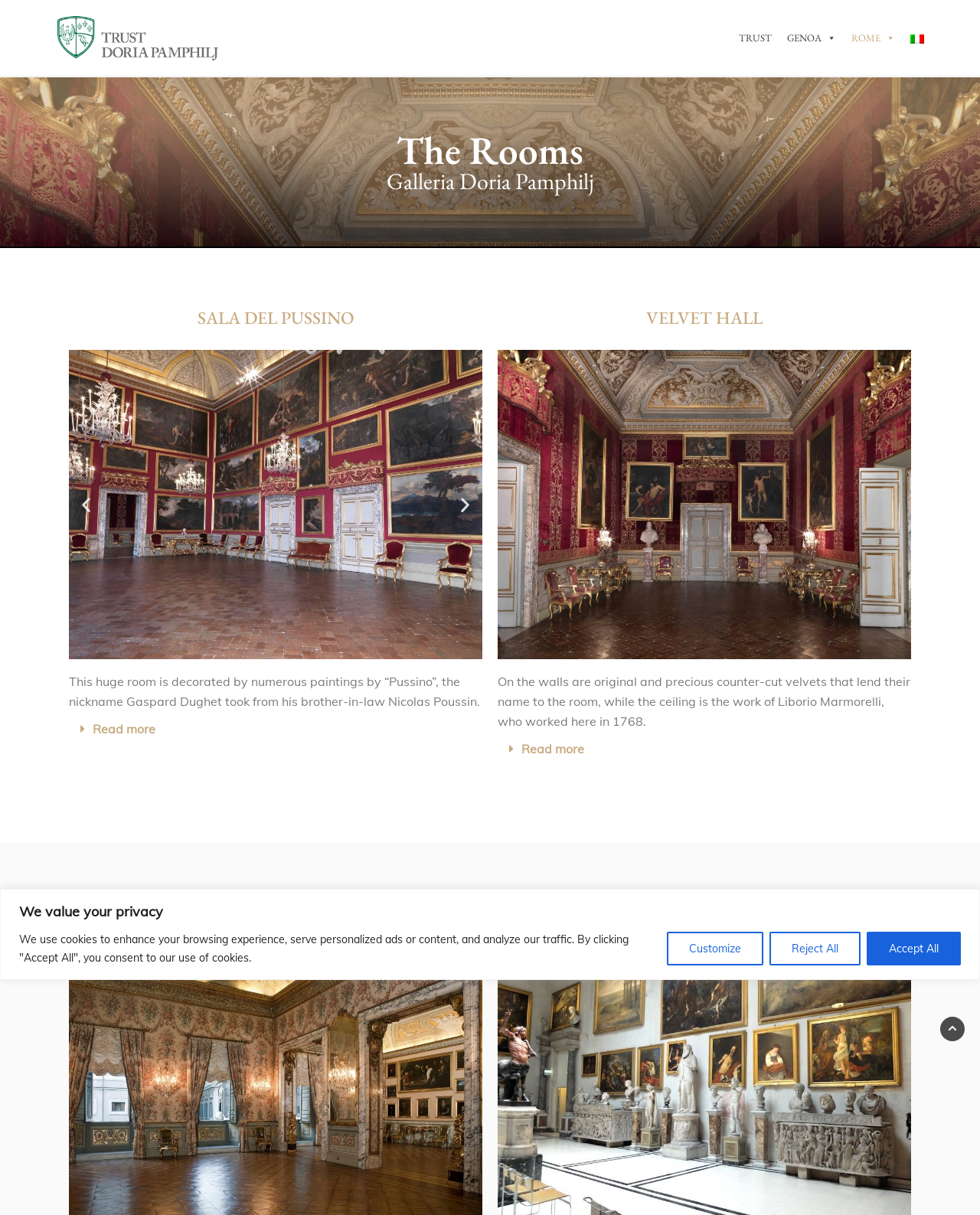What is the name of the palace?
Answer with a single word or short phrase according to what you see in the image.

Galleria Doria Pamphilj